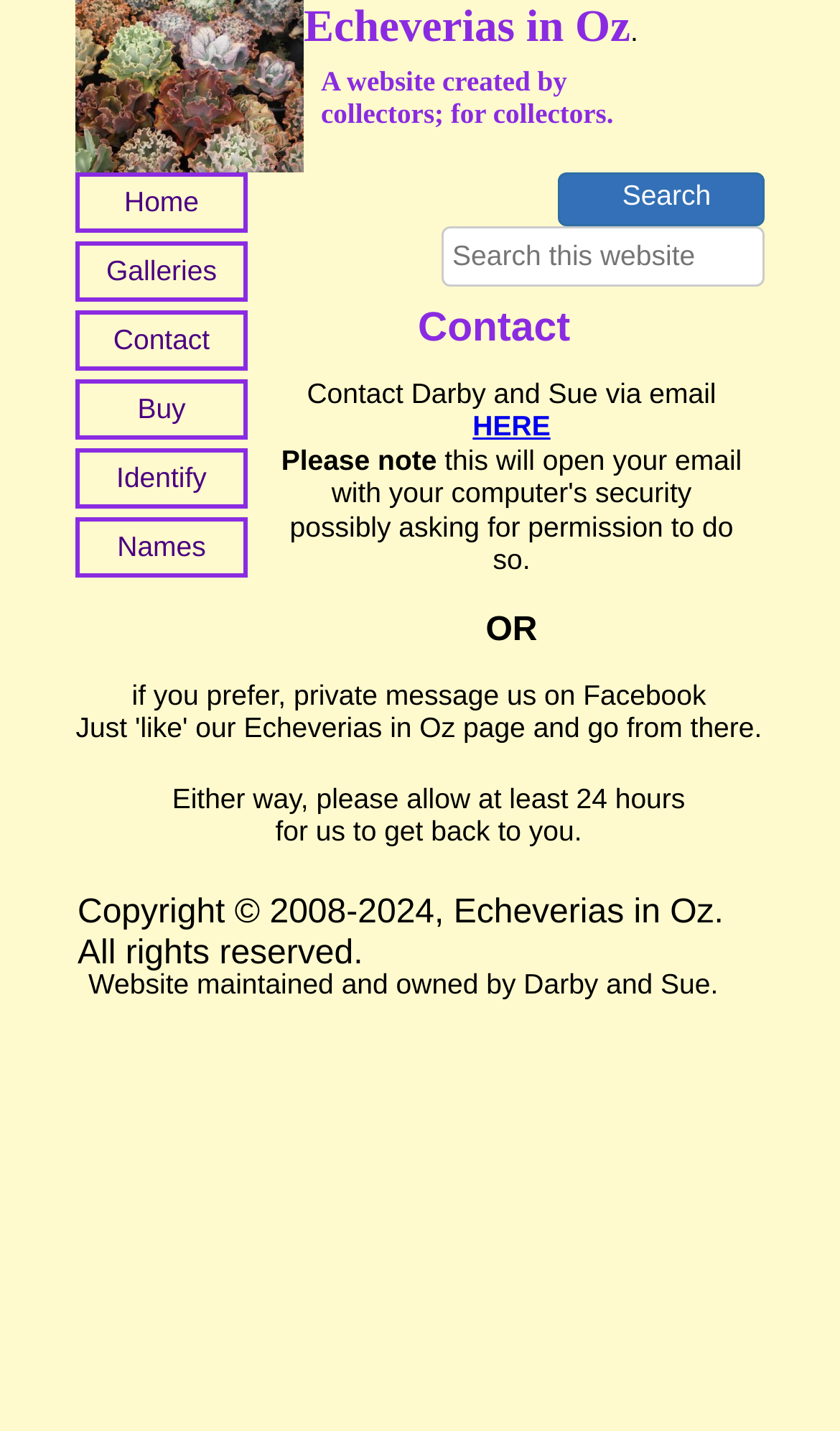What is the minimum time I should wait for a response?
Examine the image and provide an in-depth answer to the question.

The page states that I should allow at least 24 hours for Darby and Sue to get back to me after contacting them.